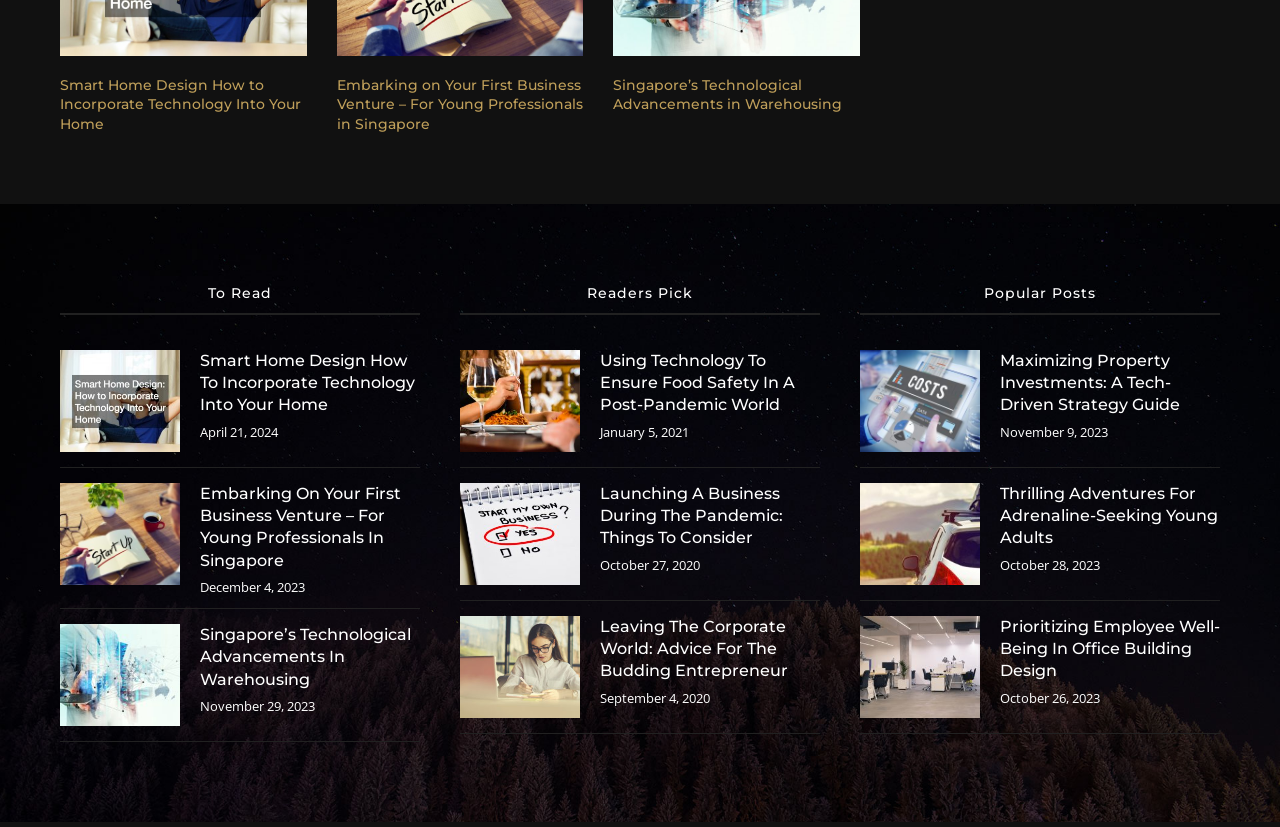Provide a brief response to the question using a single word or phrase: 
What is the focus of the article 'Prioritizing Employee Well-Being In Office Building Design'?

Employee Well-Being